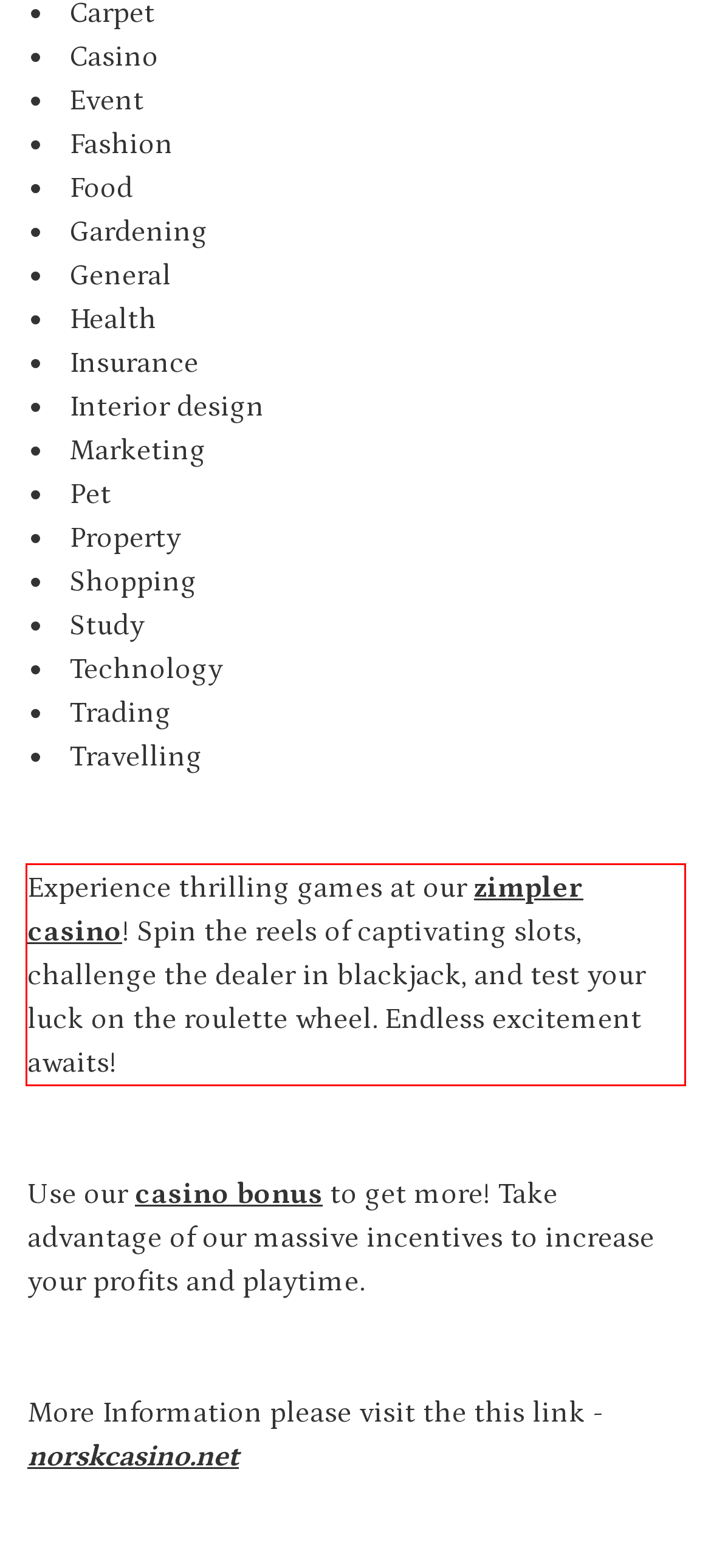Extract and provide the text found inside the red rectangle in the screenshot of the webpage.

Experience thrilling games at our zimpler casino! Spin the reels of captivating slots, challenge the dealer in blackjack, and test your luck on the roulette wheel. Endless excitement awaits!